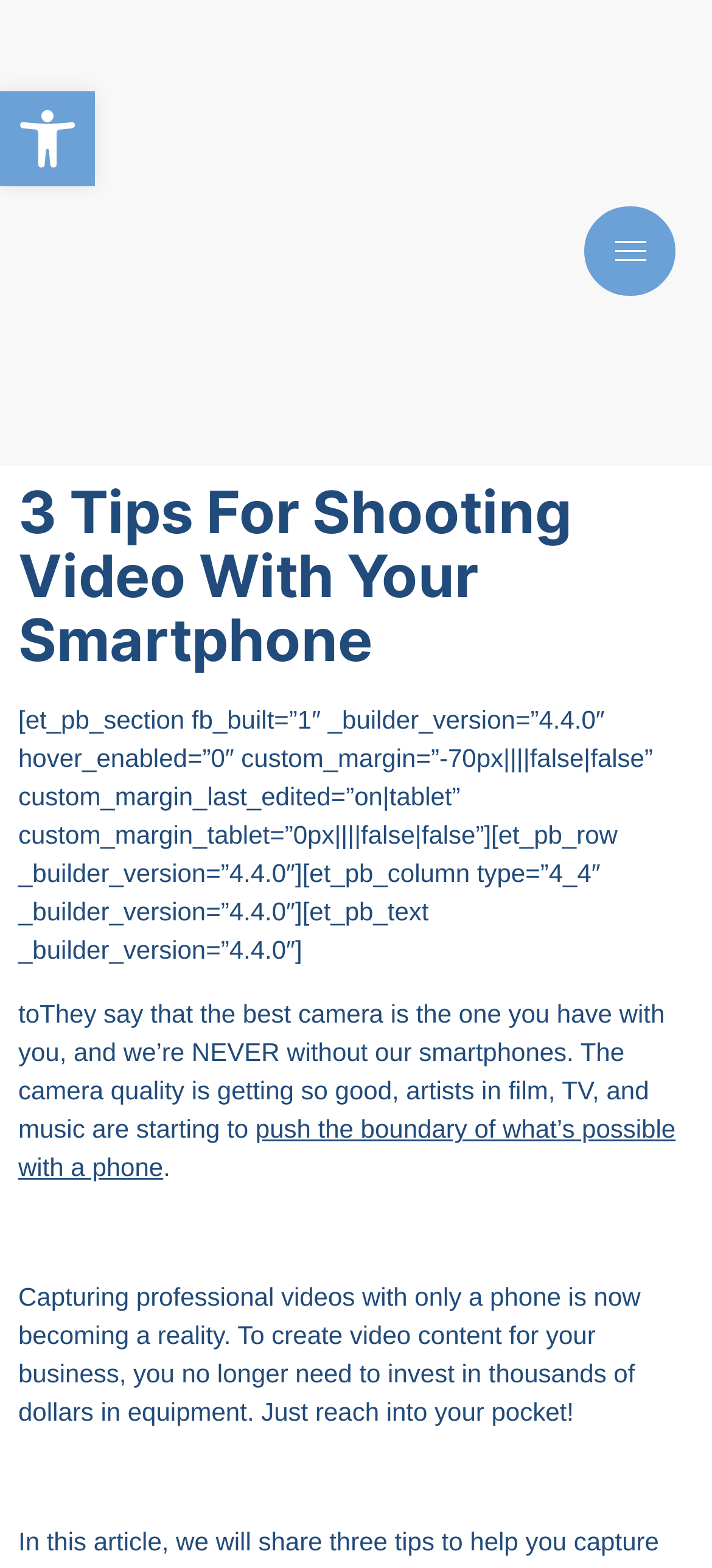Please determine the bounding box coordinates for the UI element described as: "Open toolbar Accessibility Tools".

[0.0, 0.058, 0.133, 0.119]